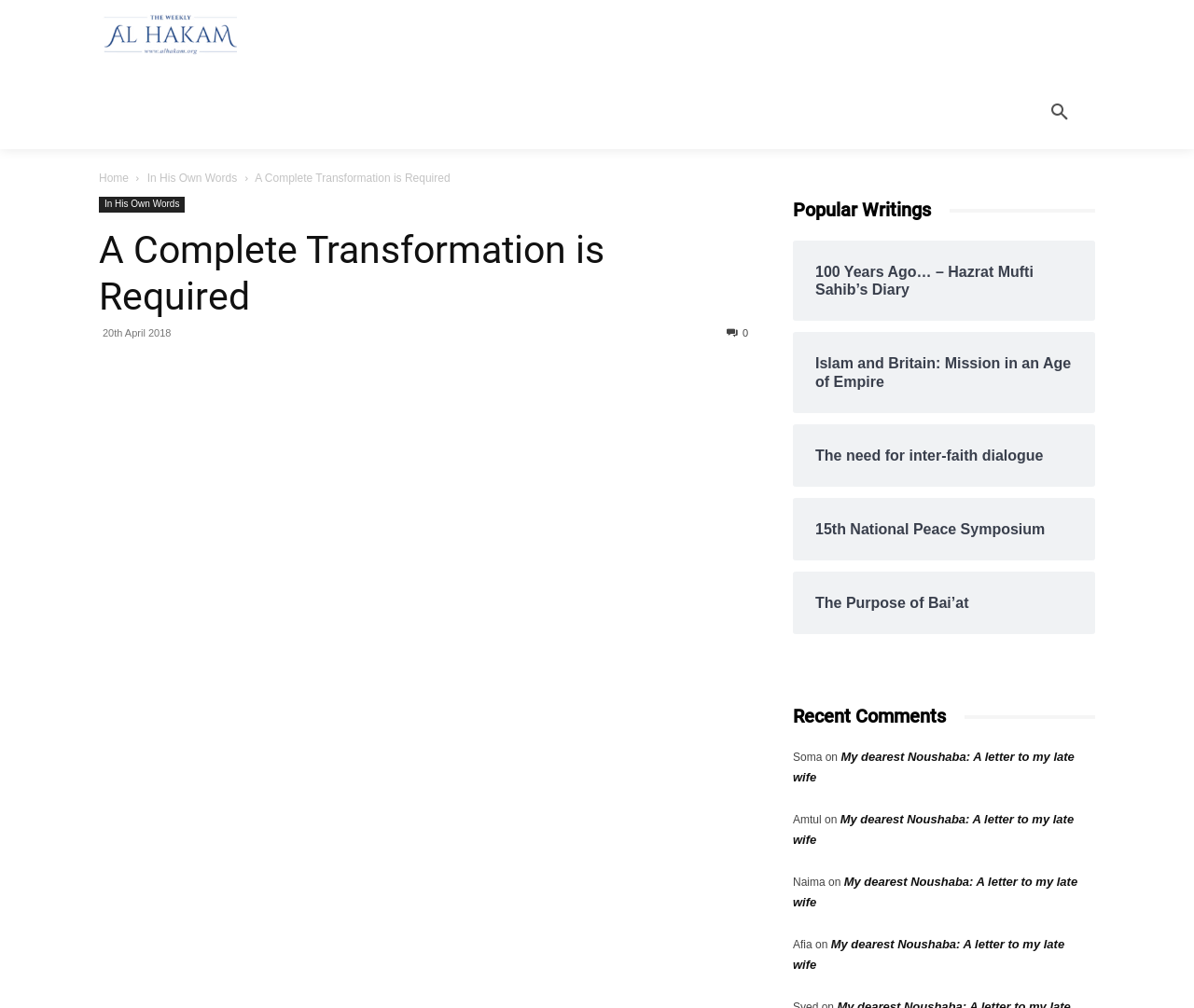Determine the heading of the webpage and extract its text content.

A Complete Transformation is Required